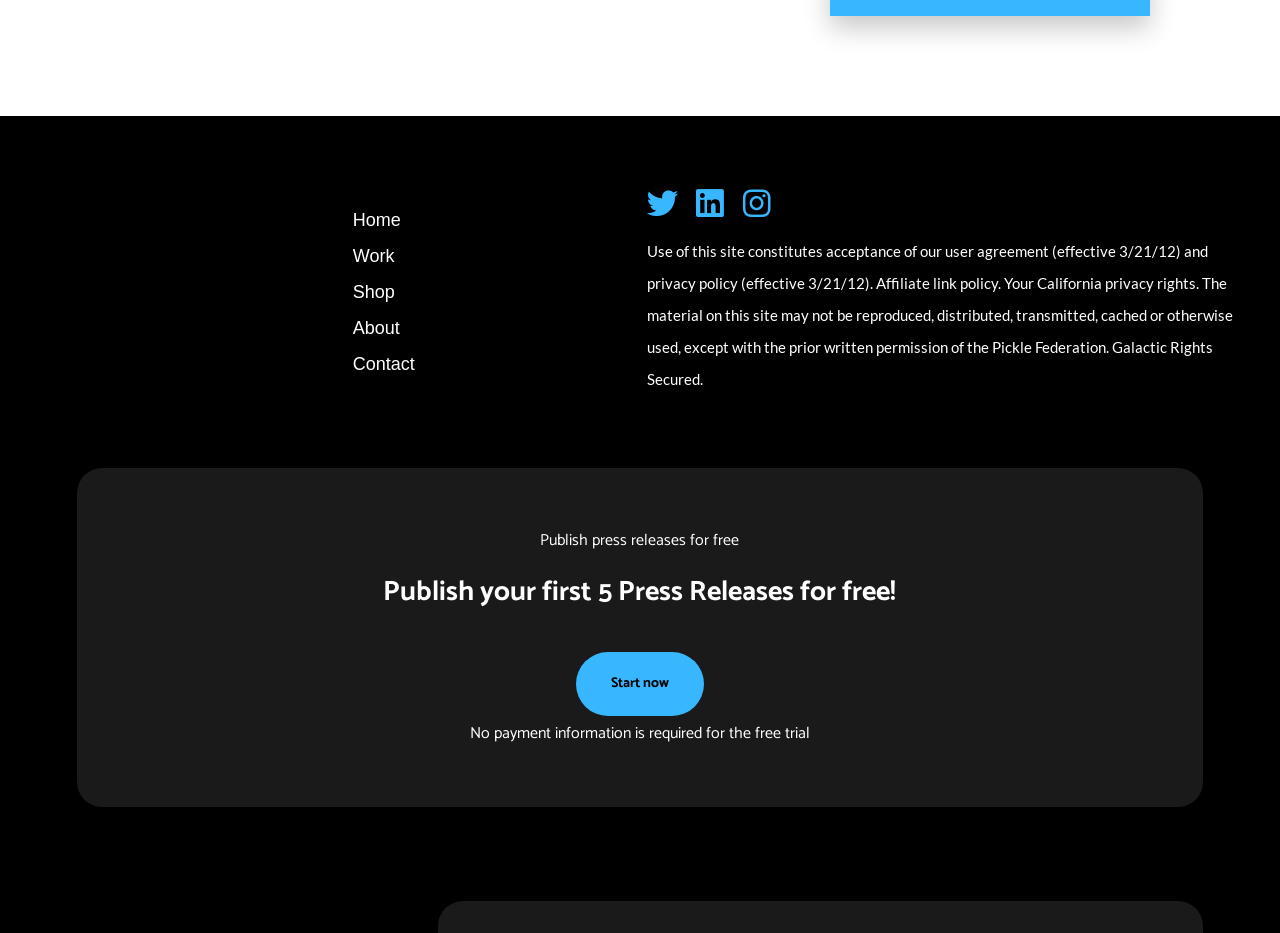What is the call-to-action button?
Please provide a single word or phrase as your answer based on the screenshot.

Start now